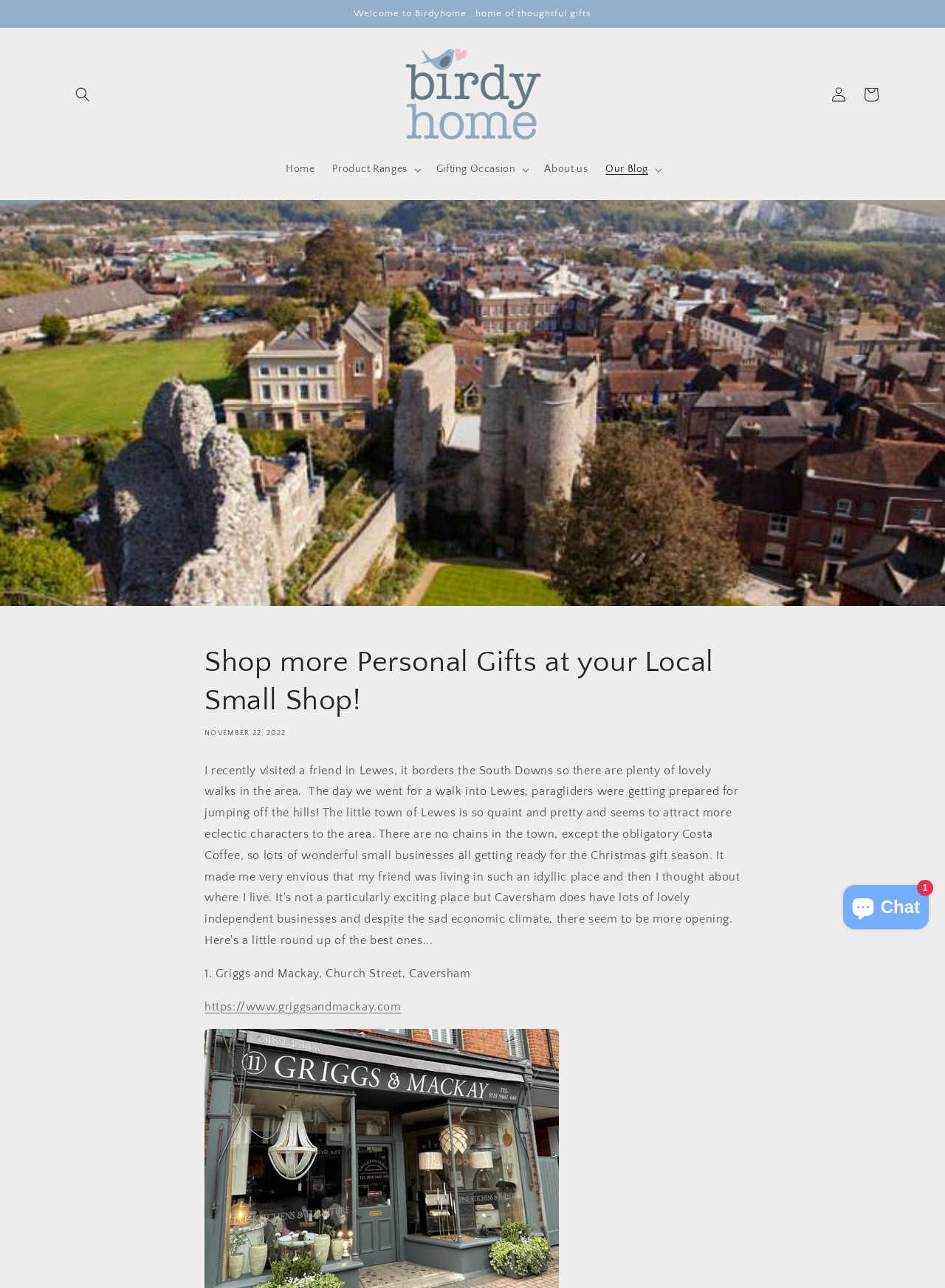Locate the UI element that matches the description https://www.griggsandmackay.com in the webpage screenshot. Return the bounding box coordinates in the format (top-left x, top-left y, bottom-right x, bottom-right y), with values ranging from 0 to 1.

[0.216, 0.776, 0.425, 0.787]